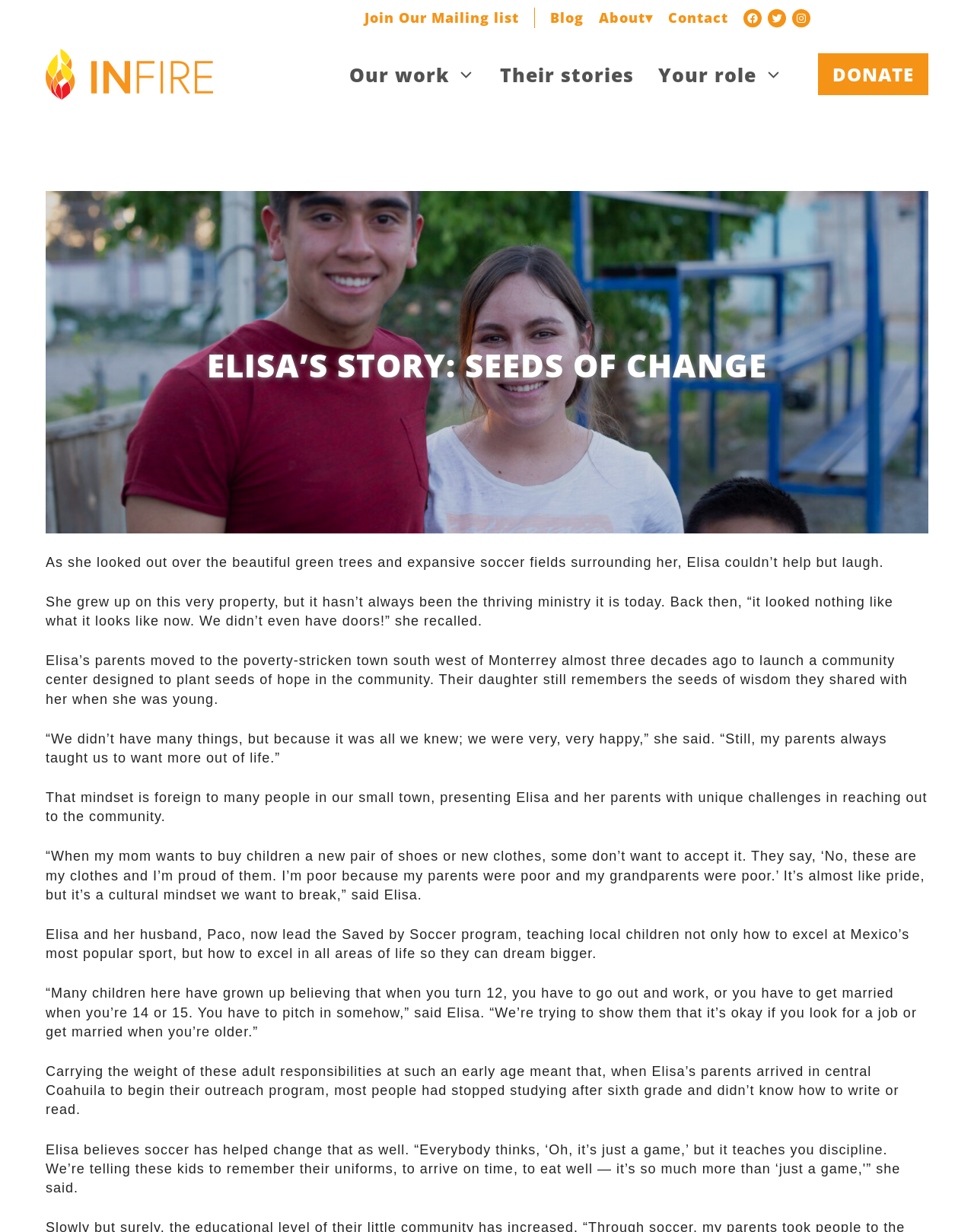Respond to the question below with a single word or phrase: What is the name of the program Elisa and her husband lead?

Saved by Soccer